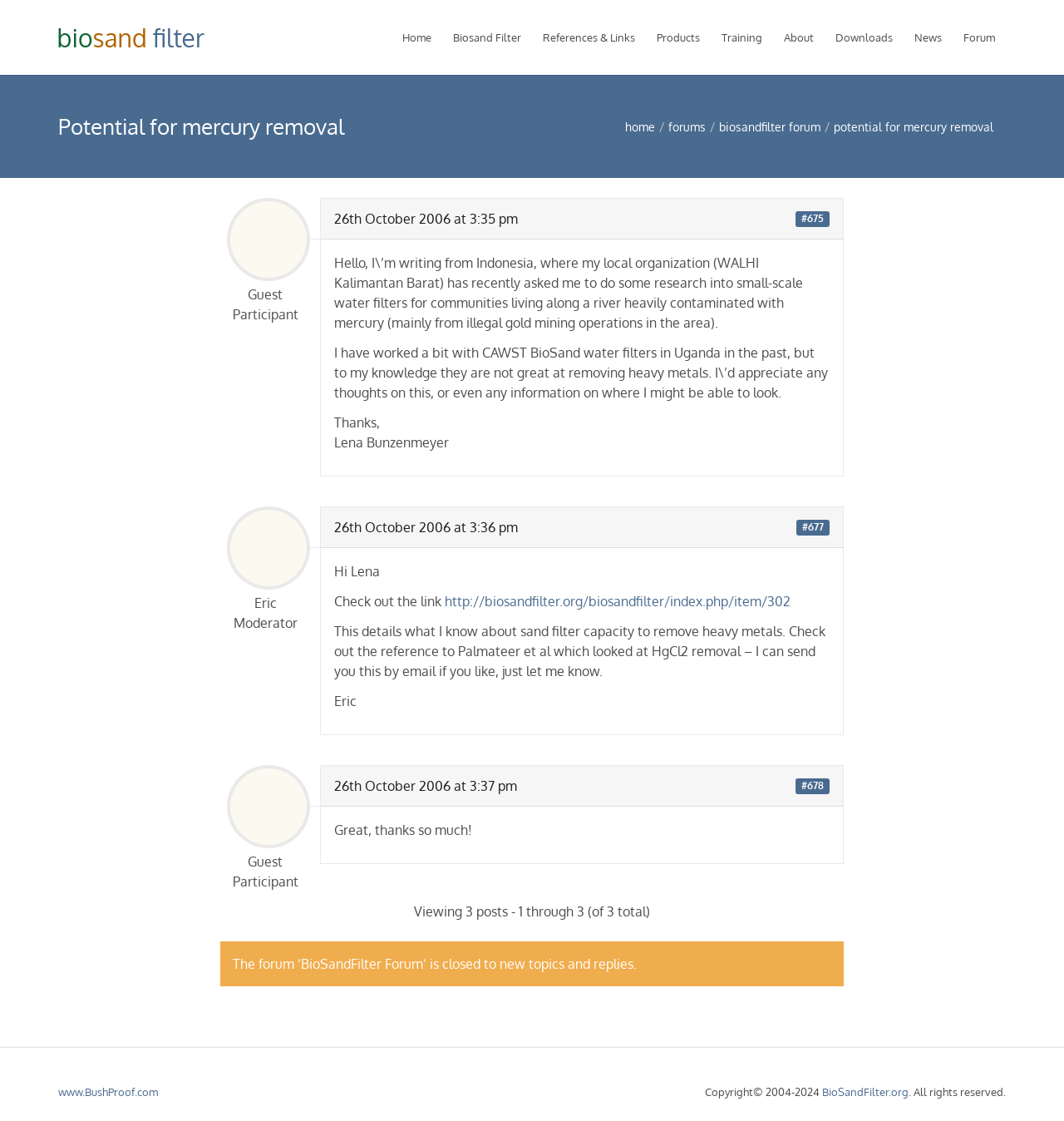Please identify the bounding box coordinates of the element on the webpage that should be clicked to follow this instruction: "Visit the BioSandFilter.org website". The bounding box coordinates should be given as four float numbers between 0 and 1, formatted as [left, top, right, bottom].

[0.773, 0.968, 0.854, 0.98]